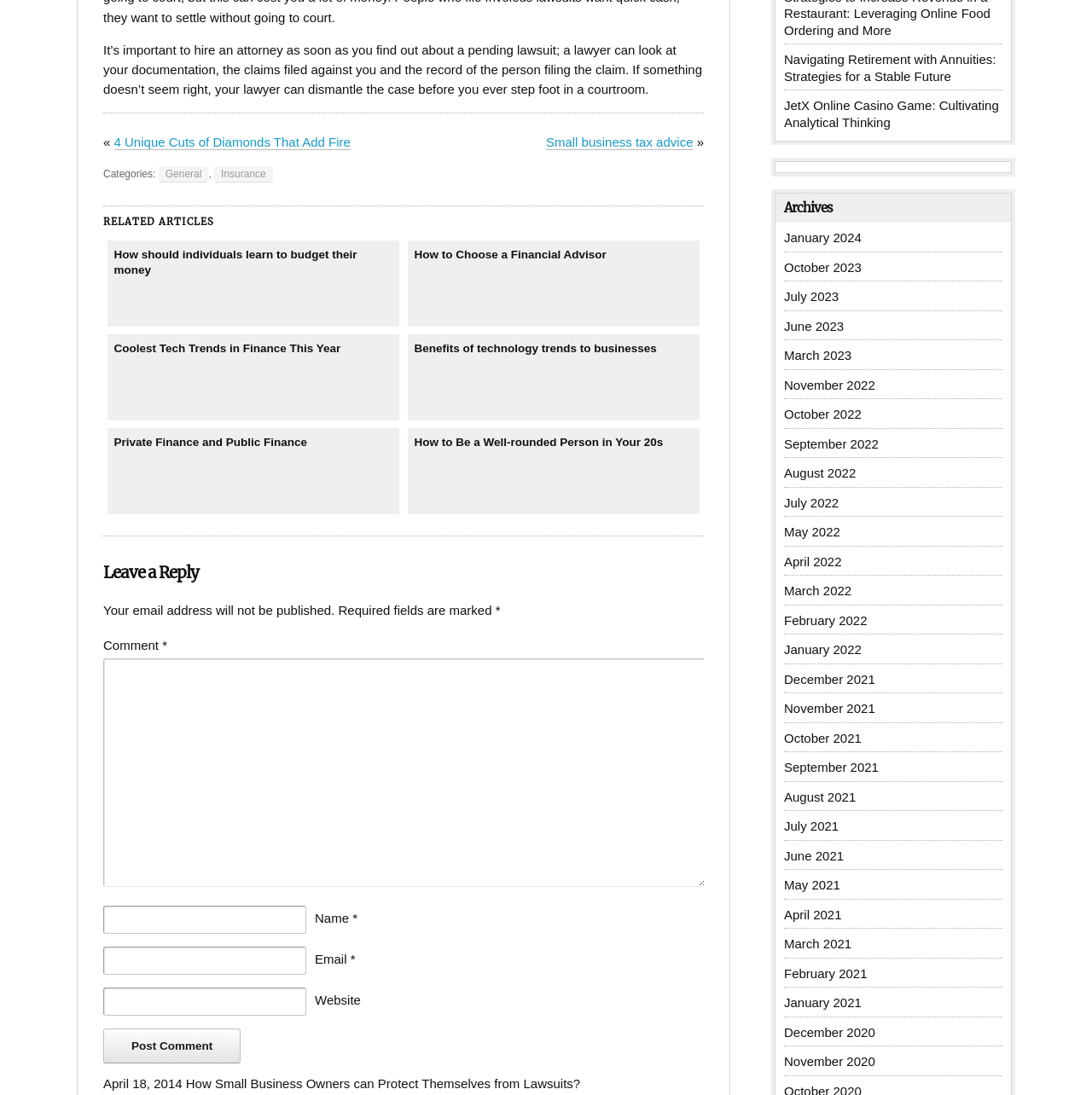Locate the bounding box coordinates of the clickable area to execute the instruction: "Click on the 'Small business tax advice' link". Provide the coordinates as four float numbers between 0 and 1, represented as [left, top, right, bottom].

[0.5, 0.123, 0.635, 0.137]